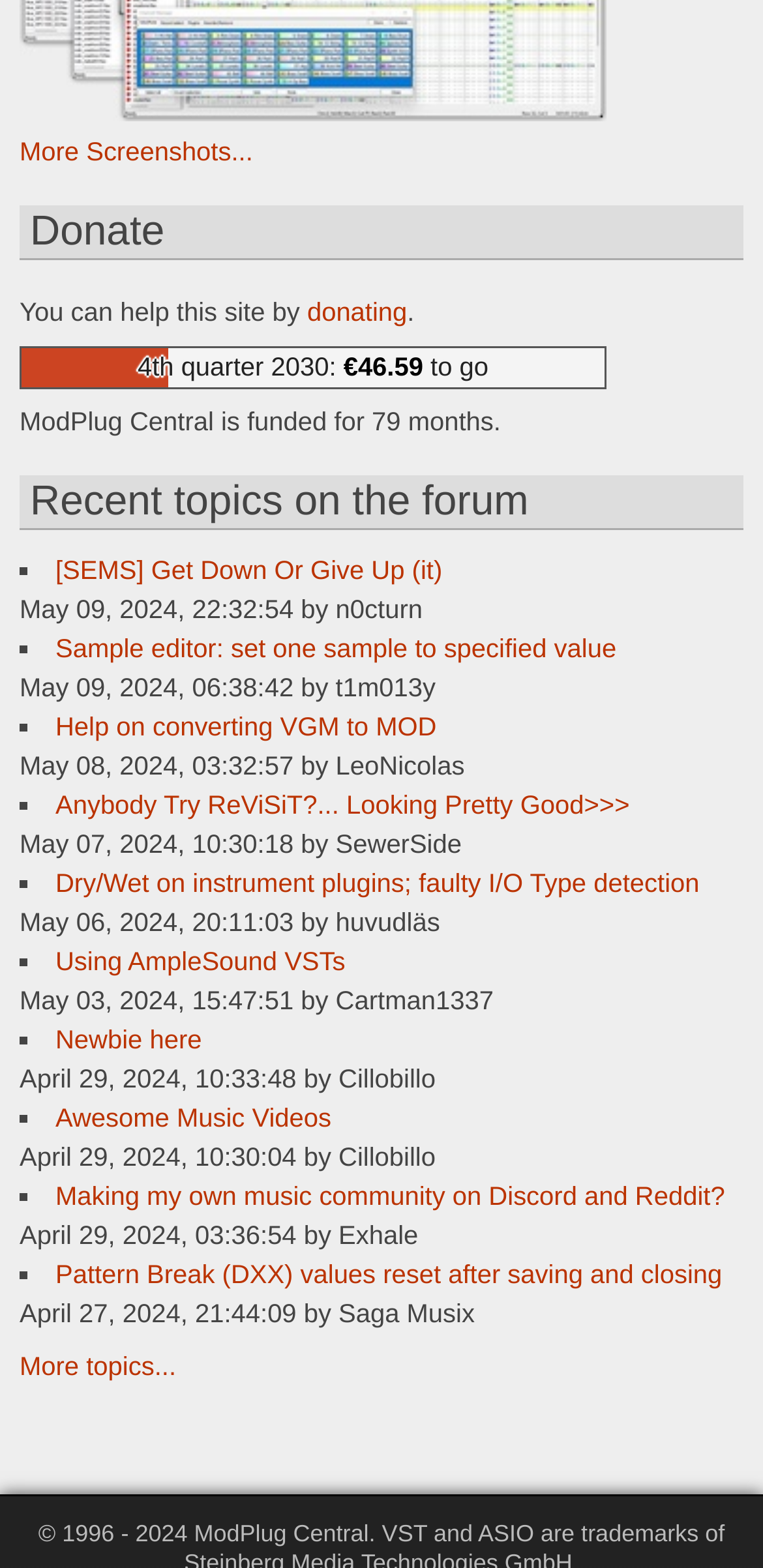Please provide the bounding box coordinates for the element that needs to be clicked to perform the instruction: "View more topics". The coordinates must consist of four float numbers between 0 and 1, formatted as [left, top, right, bottom].

[0.026, 0.862, 0.231, 0.88]